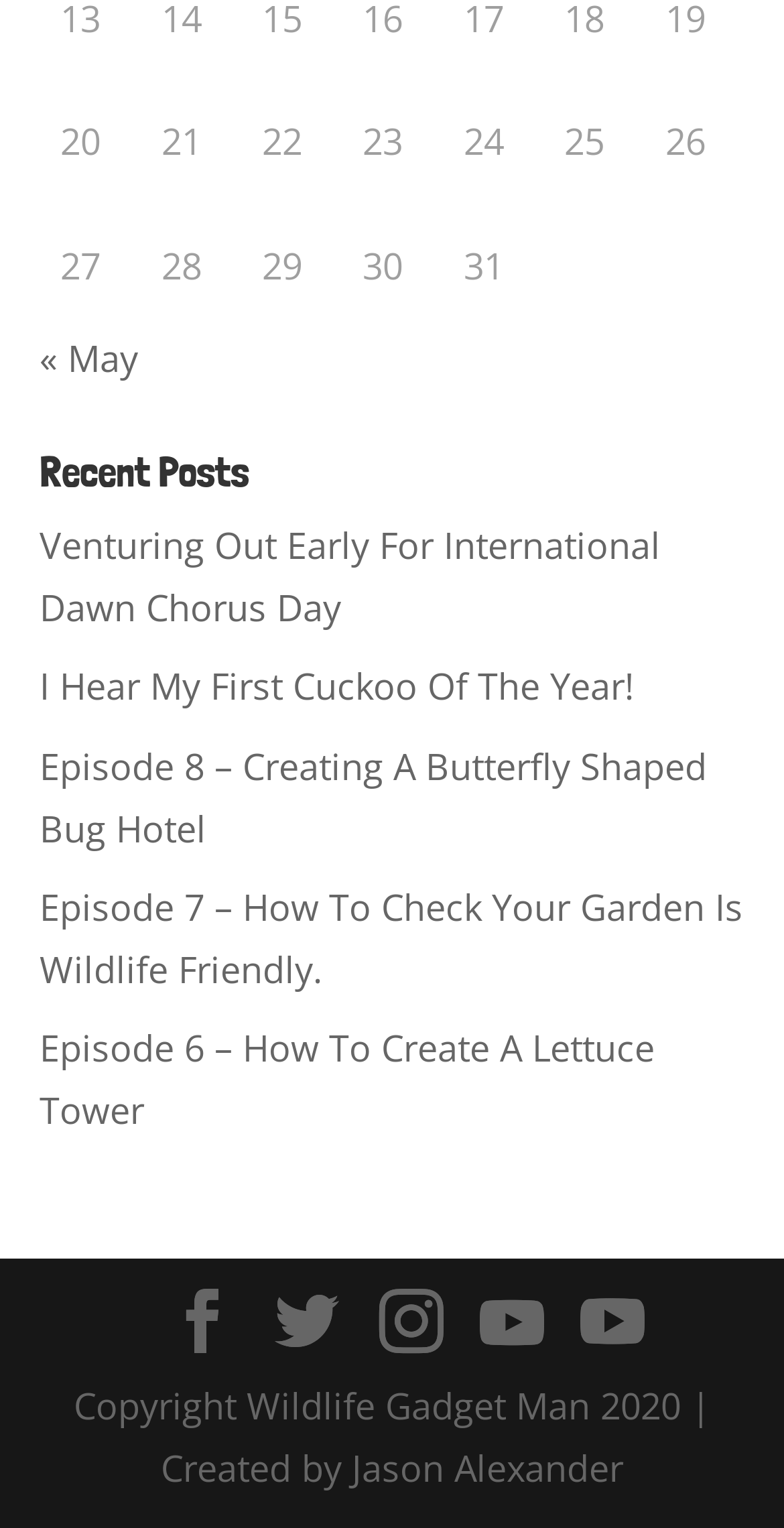What is the text of the copyright notice?
Using the image, provide a concise answer in one word or a short phrase.

Copyright Wildlife Gadget Man 2020 | Created by Jason Alexander